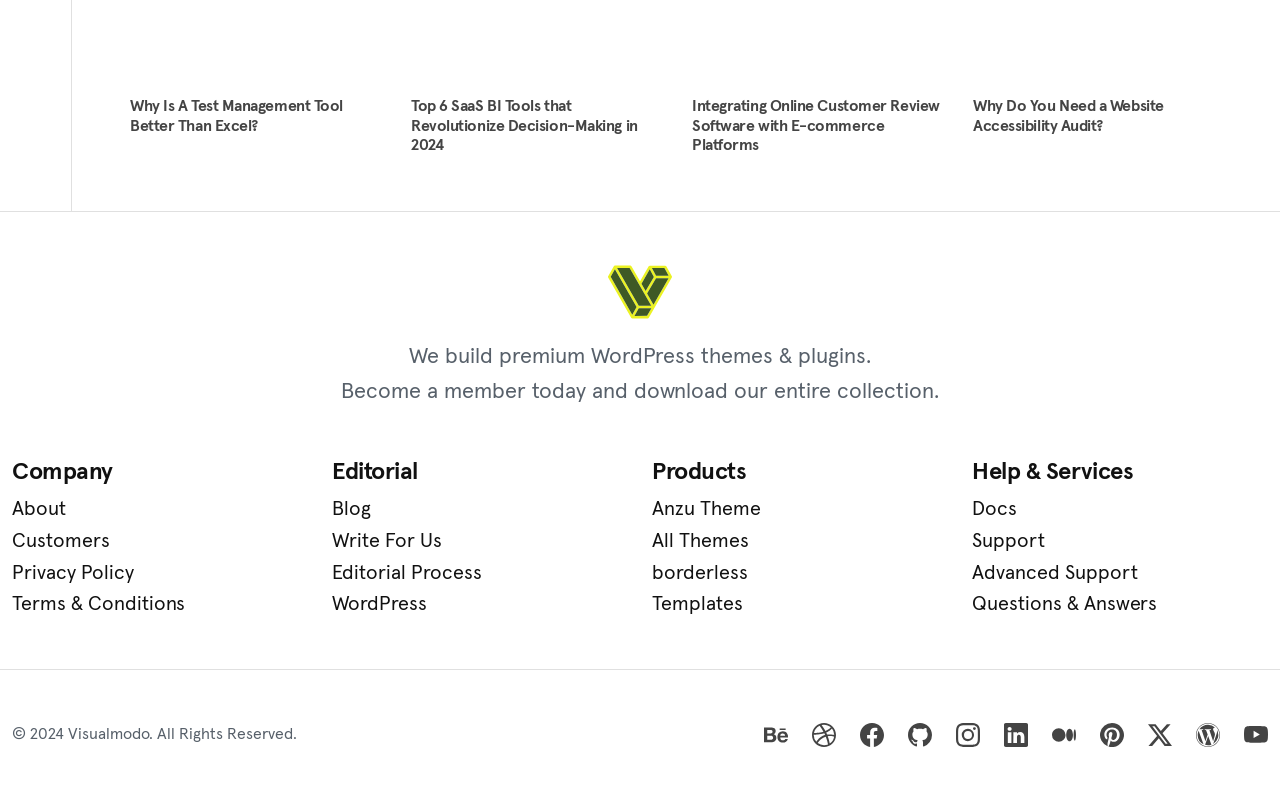Give a one-word or one-phrase response to the question: 
What is the copyright year mentioned at the bottom of the webpage?

2024